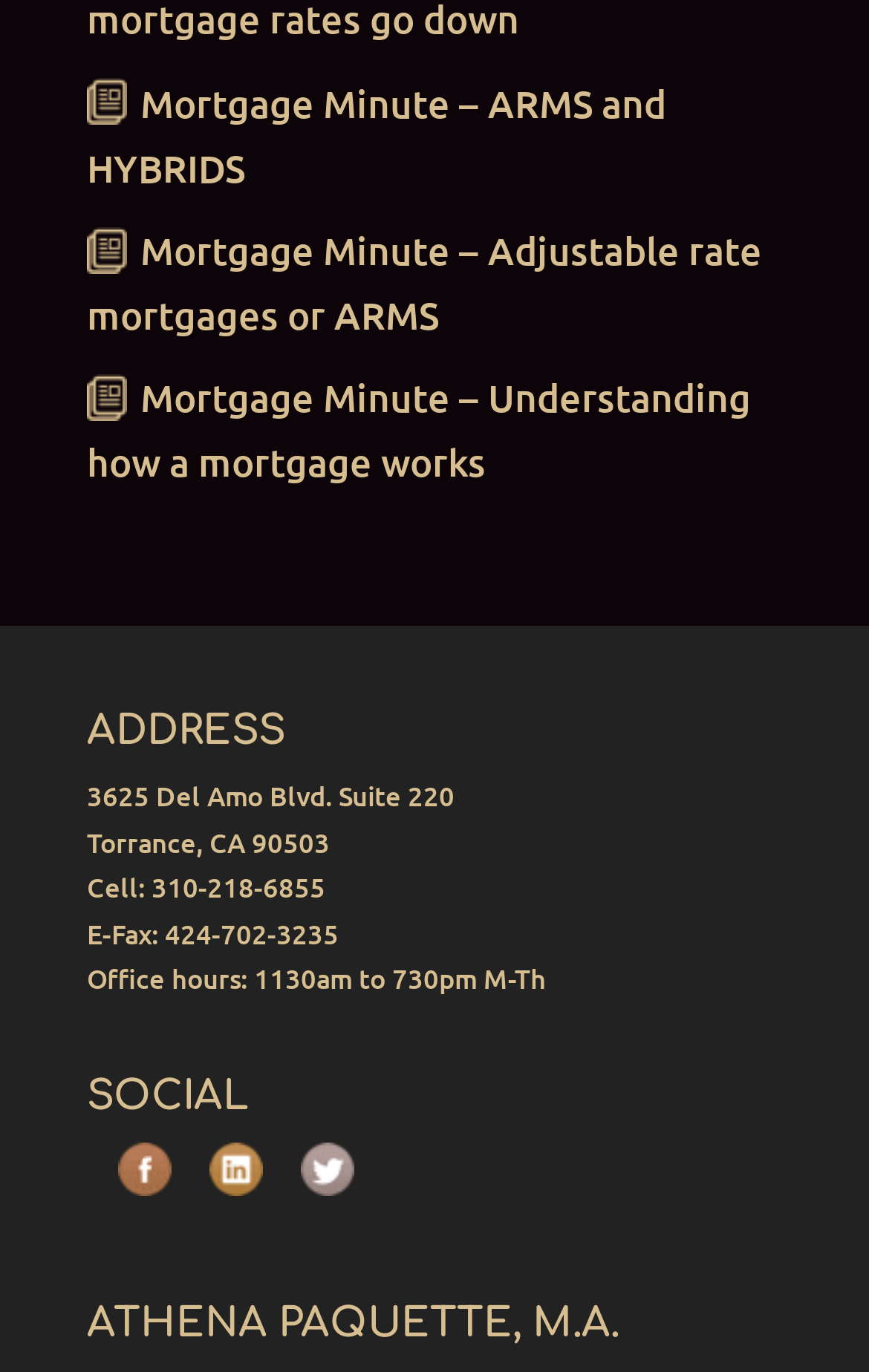Answer with a single word or phrase: 
What is the phone number of the office?

310-218-6855